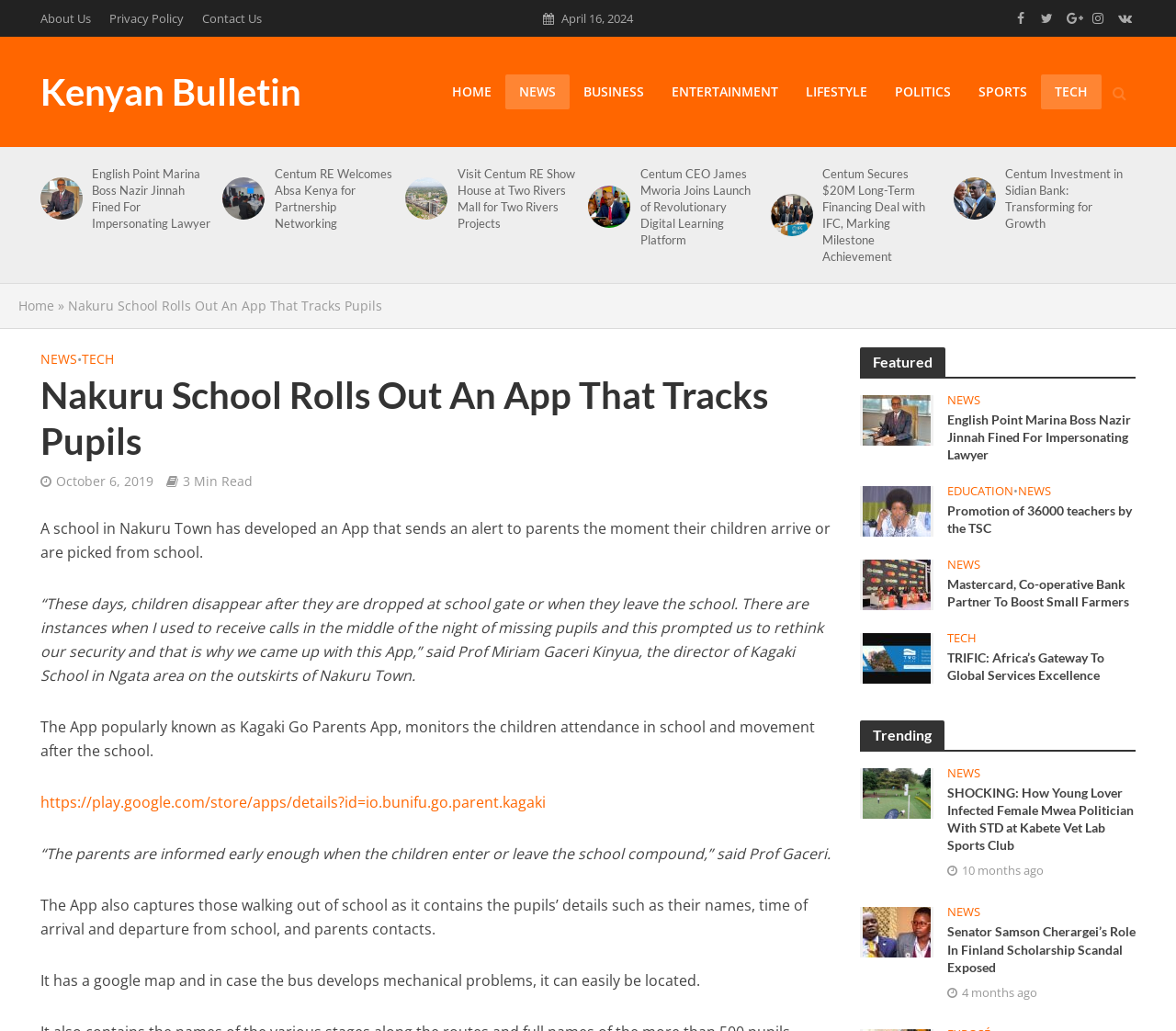Using the element description: "alt="Sports X Play"", determine the bounding box coordinates for the specified UI element. The coordinates should be four float numbers between 0 and 1, [left, top, right, bottom].

None